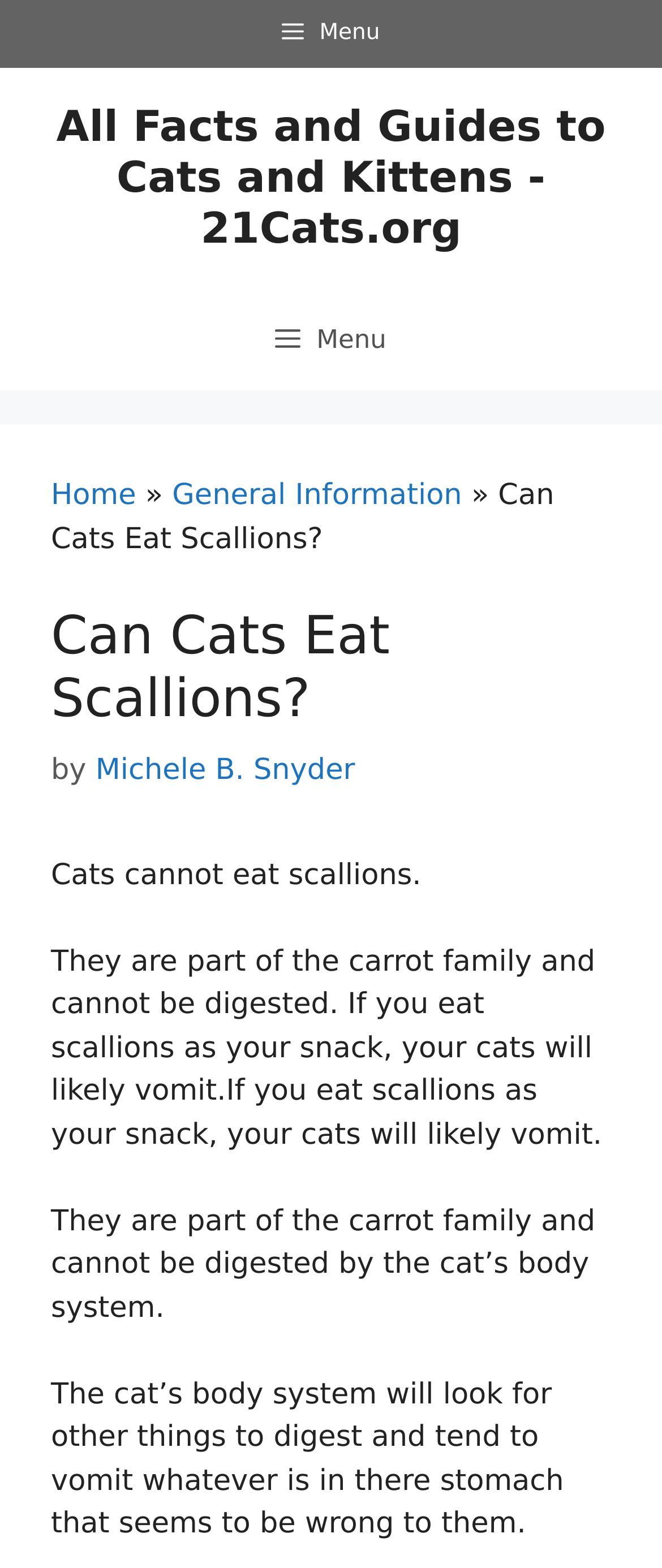Use a single word or phrase to answer this question: 
What is the primary topic of this webpage?

Cats eating scallions